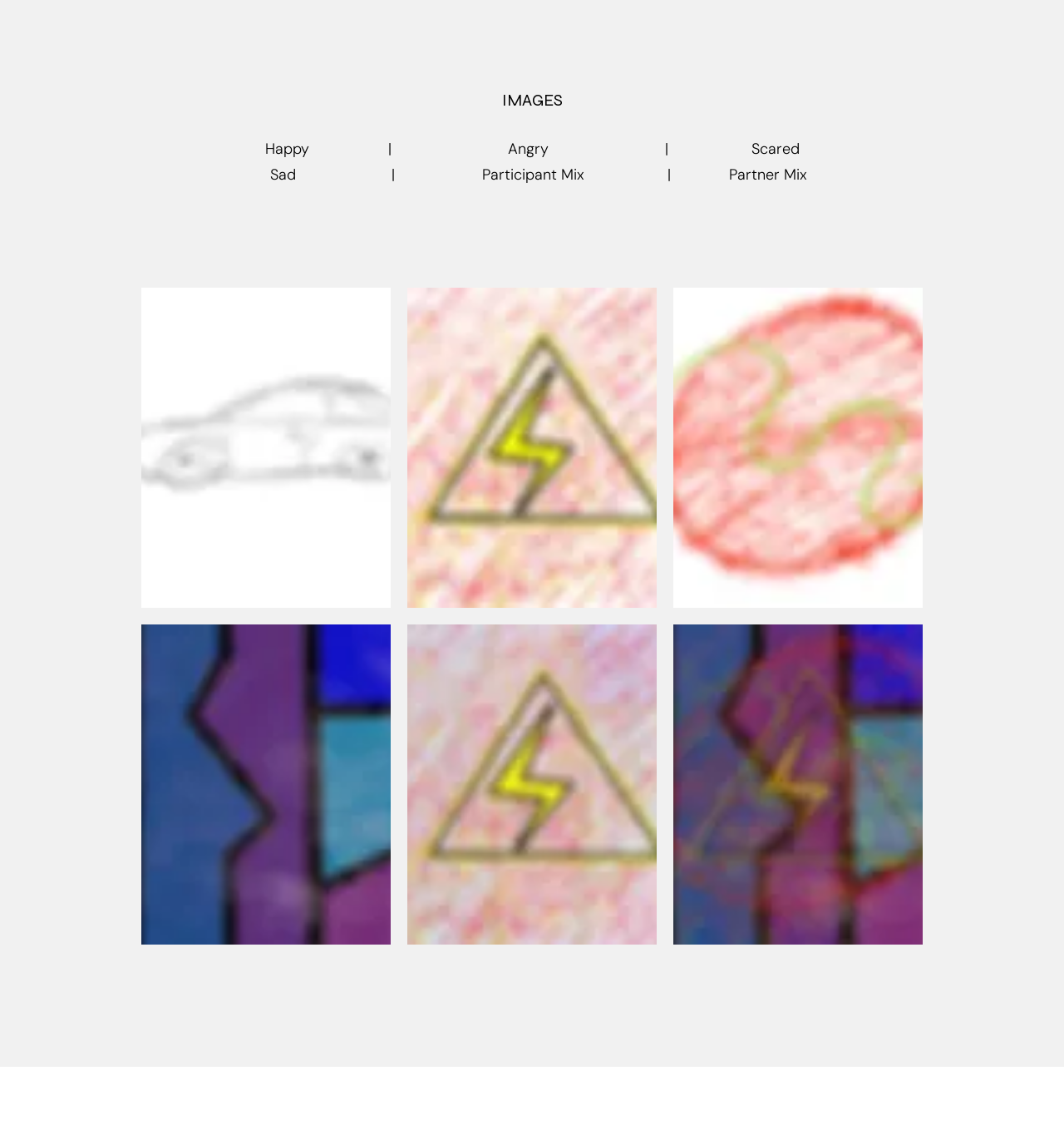What is the purpose of the buttons in the image gallery?
Using the image, answer in one word or phrase.

To select an emotion